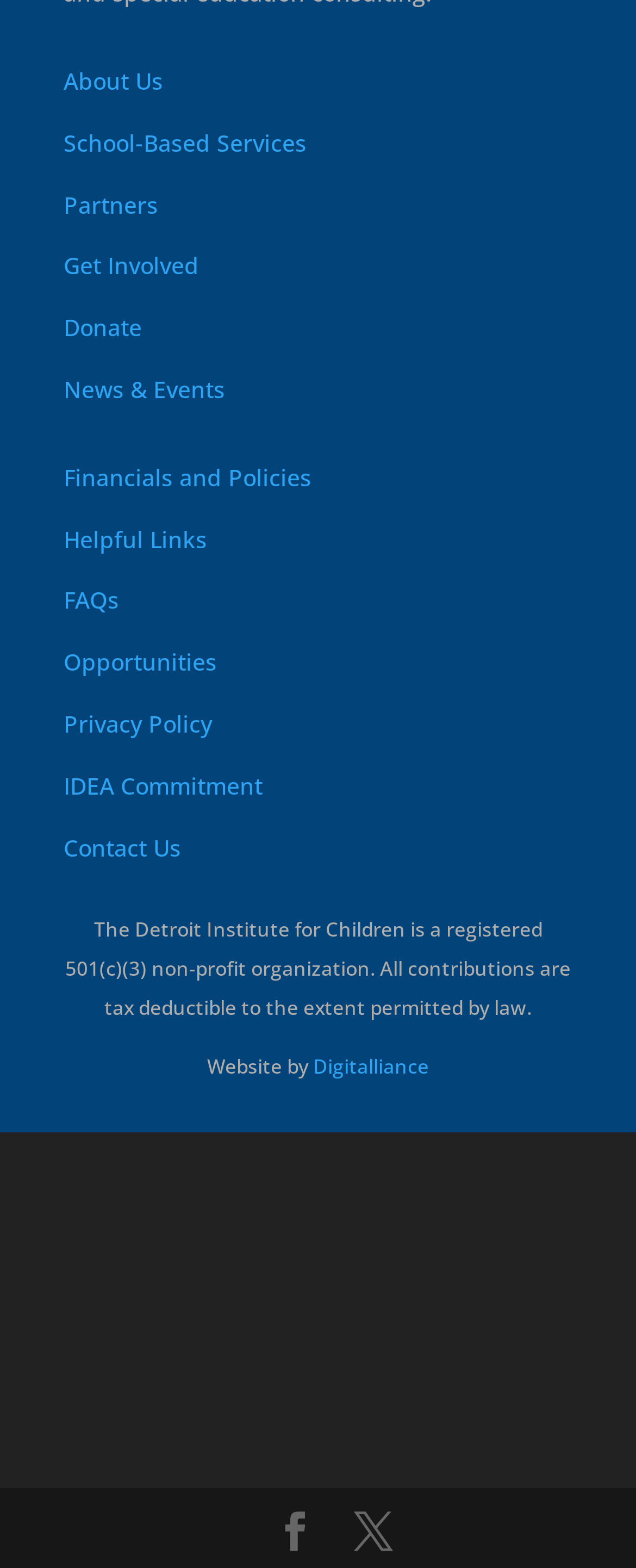What is the purpose of the Detroit Institute for Children?
Please provide a single word or phrase as the answer based on the screenshot.

Not specified